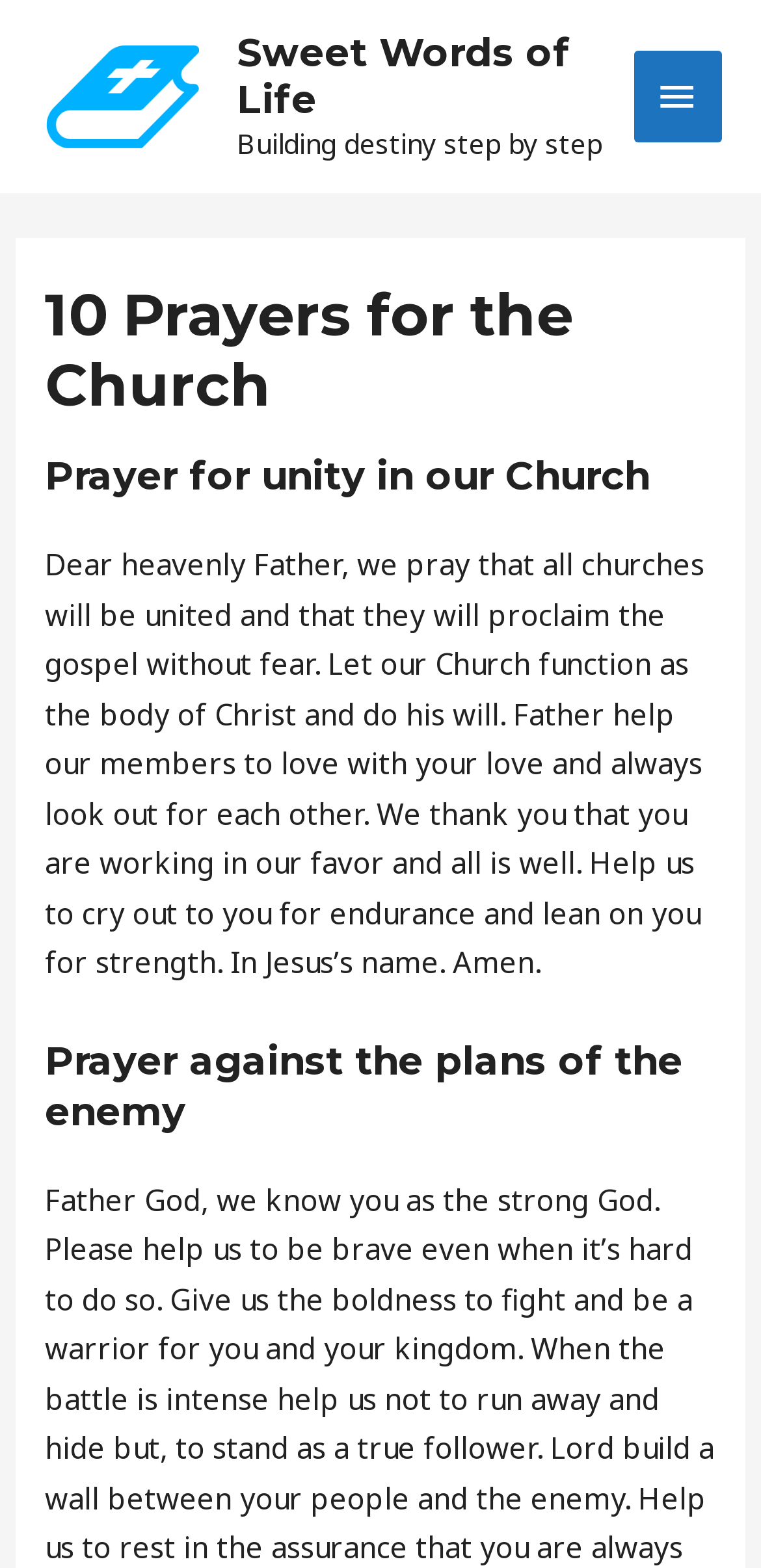Detail the various sections and features of the webpage.

The webpage appears to be a prayer website, specifically featuring "10 Prayers for the Church" from Sweet Words of Life. At the top-left corner, there is a link and an image, both labeled "Sweet Words of Life". Below this, there is a static text element that reads "Building destiny step by step". 

On the right side of the page, there is a main menu button with an icon, which is currently not expanded. When expanded, it controls the primary menu. 

The main content of the page is divided into sections, each with a heading. The first heading reads "10 Prayers for the Church", followed by a prayer titled "Prayer for unity in our Church". This prayer is a paragraph of text that asks for unity among churches and for the church to function as the body of Christ. 

Below this prayer, there is another heading titled "Prayer against the plans of the enemy". There are likely more prayers listed on the page, but they are not immediately visible.